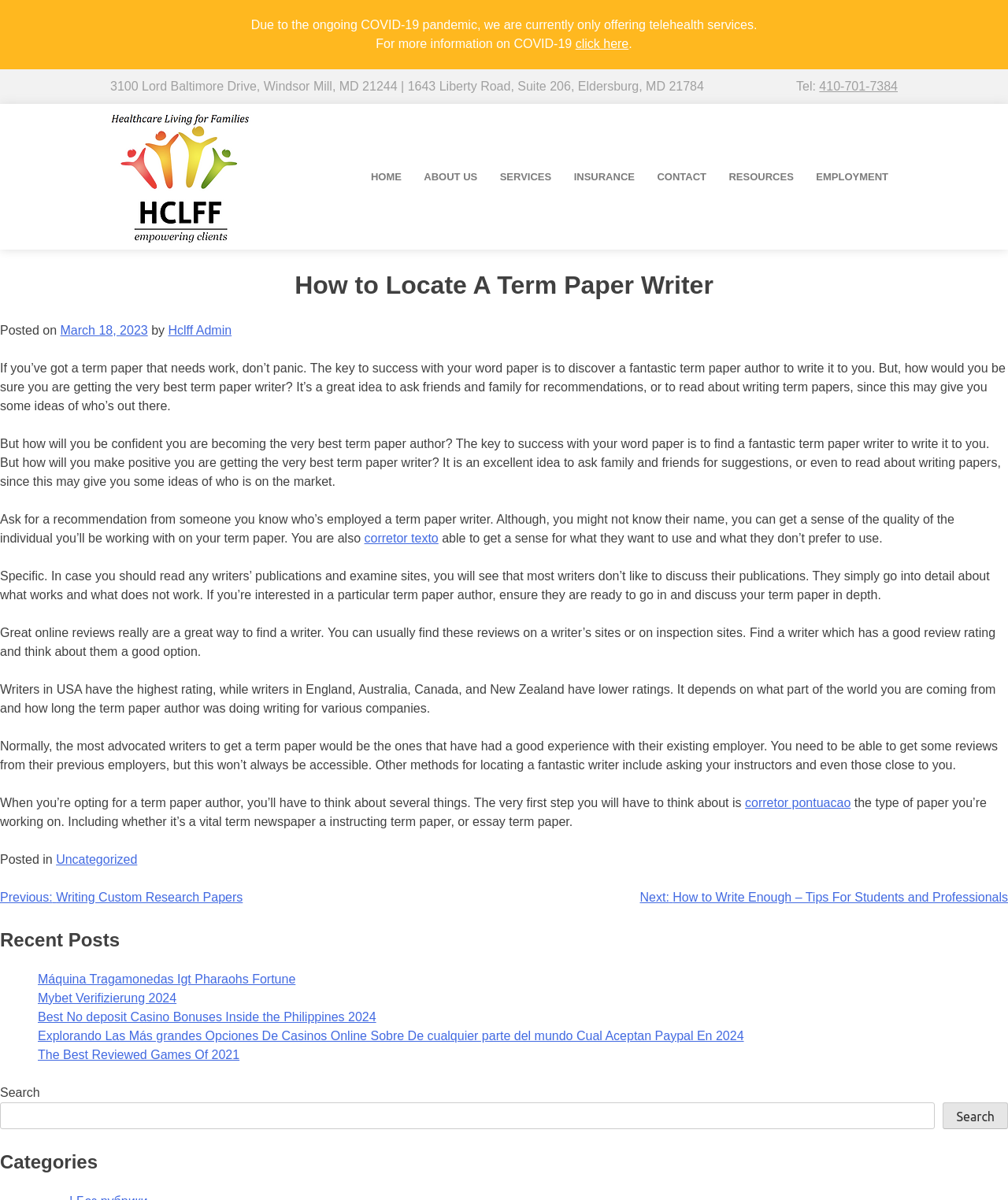Please find the bounding box coordinates of the element's region to be clicked to carry out this instruction: "Read the article about 'How to Locate A Term Paper Writer'".

[0.0, 0.222, 1.0, 0.724]